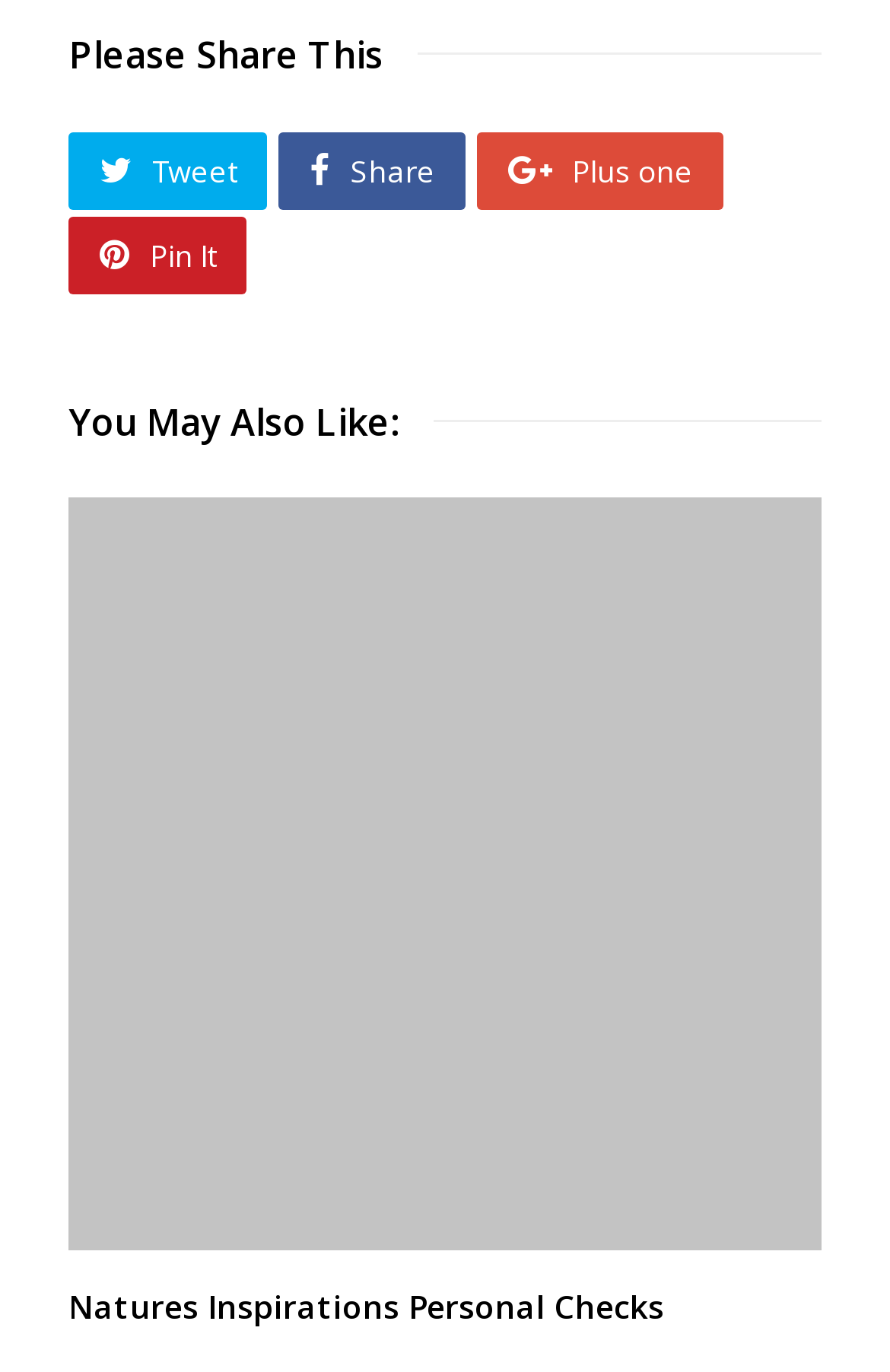What is the purpose of the buttons at the top?
Please answer the question with as much detail as possible using the screenshot.

The buttons at the top, including 'Tweet', 'Share', 'Plus one', and 'Pin It', are social media sharing buttons that allow users to share the content of the webpage on their social media platforms.